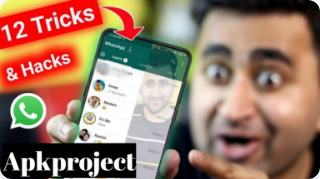Use the information in the screenshot to answer the question comprehensively: What is the person showcasing on the smartphone?

The person in the image is enthusiastically showcasing a WhatsApp interface on the smartphone, highlighting the '12 Tricks & Hacks' for the messaging app.